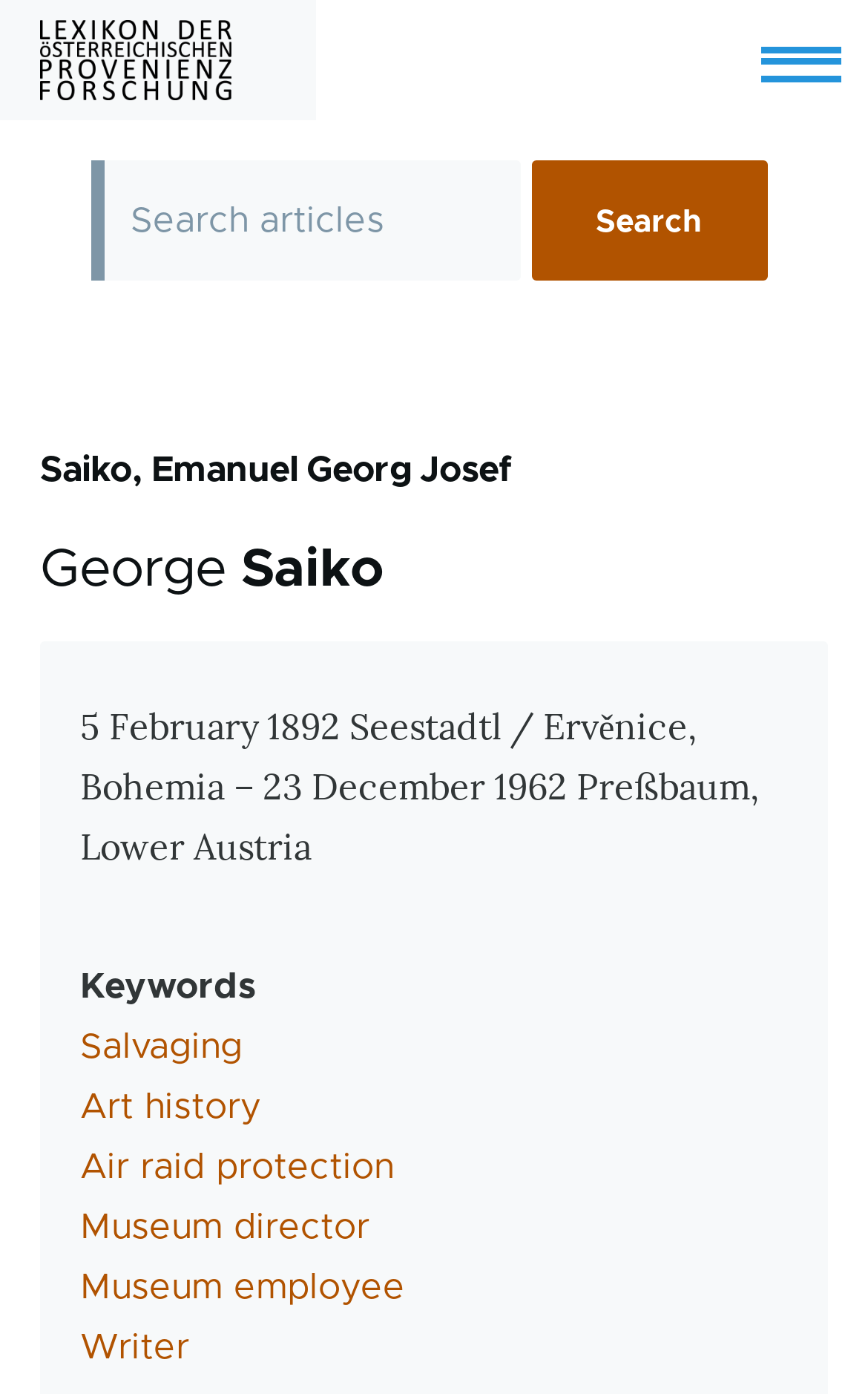Given the element description "Museum director" in the screenshot, predict the bounding box coordinates of that UI element.

[0.092, 0.867, 0.426, 0.893]